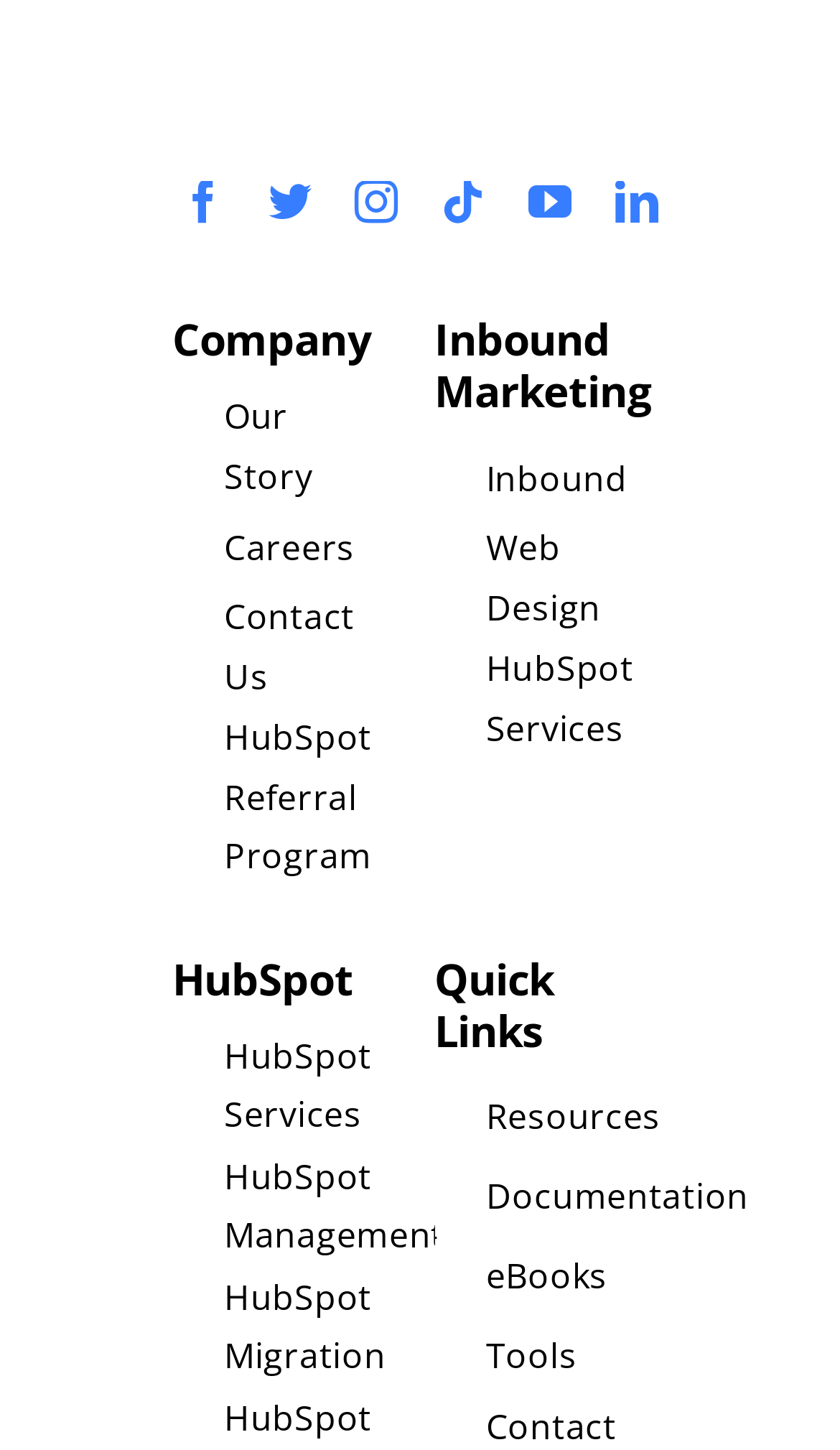What is the main topic of the section on the right? Observe the screenshot and provide a one-word or short phrase answer.

Inbound Marketing